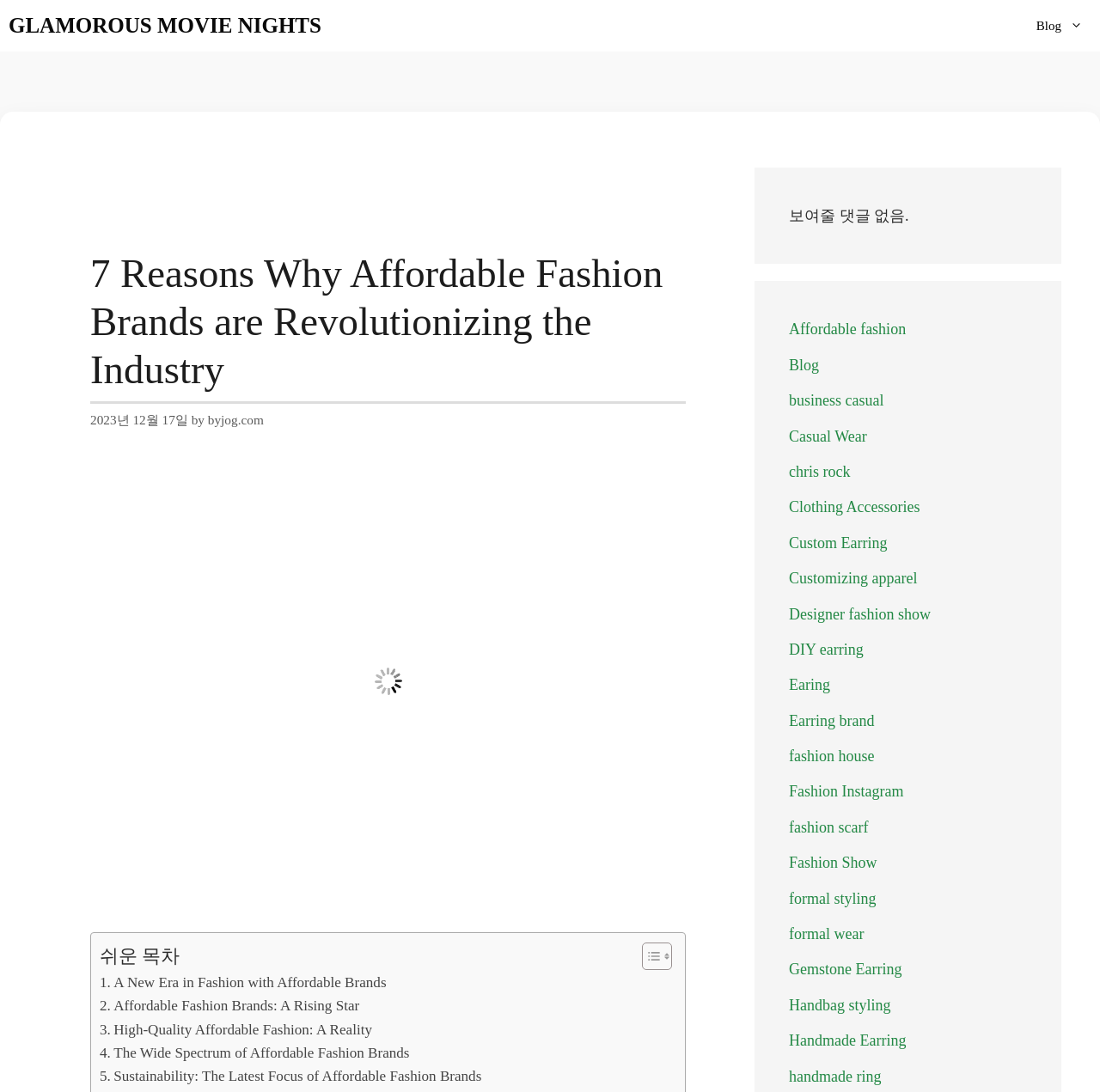Find the bounding box coordinates of the clickable area that will achieve the following instruction: "Browse the 'Affordable fashion' category".

[0.717, 0.294, 0.824, 0.31]